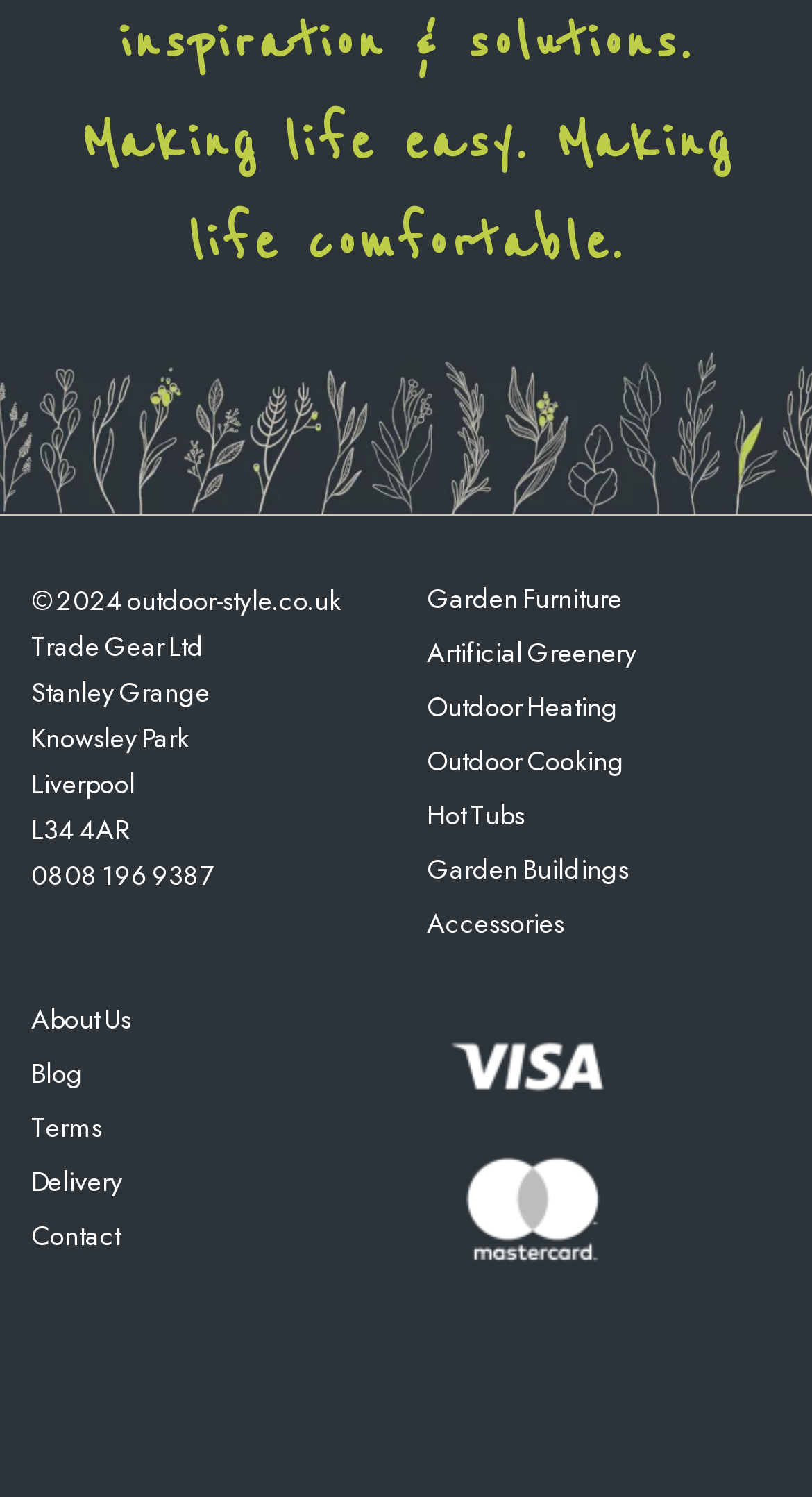Highlight the bounding box coordinates of the element that should be clicked to carry out the following instruction: "Explore Outdoor Heating". The coordinates must be given as four float numbers ranging from 0 to 1, i.e., [left, top, right, bottom].

[0.526, 0.458, 0.762, 0.485]